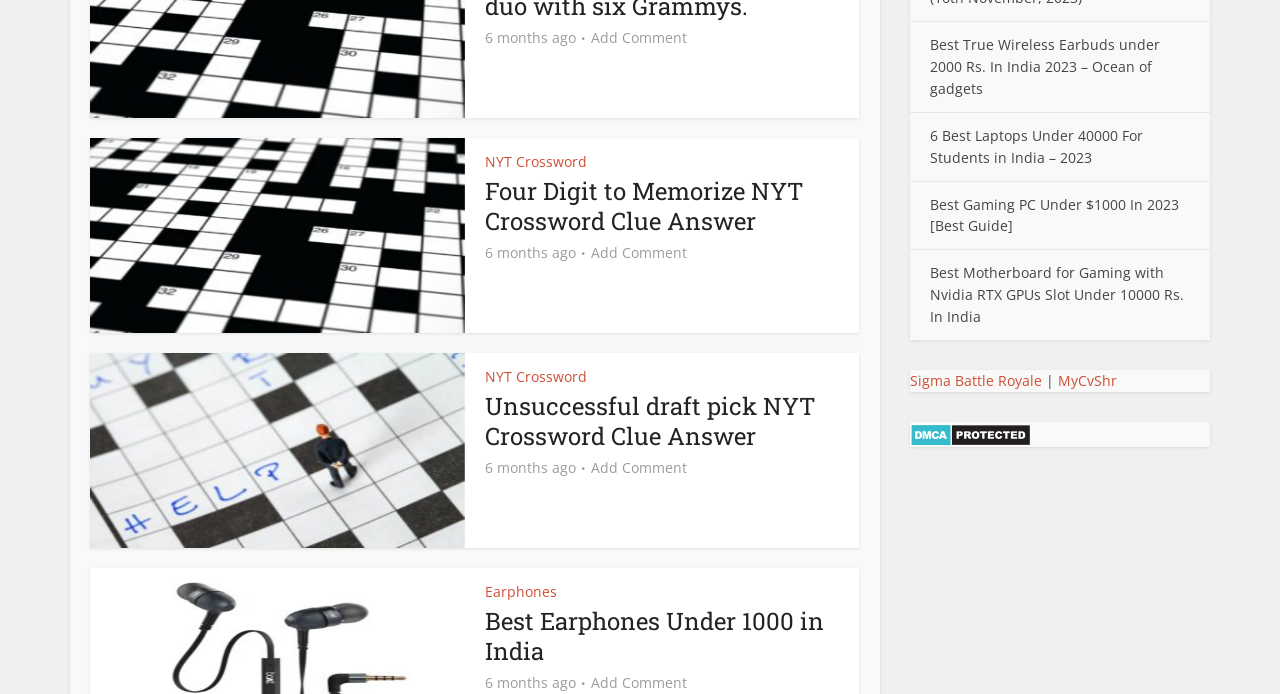Find the bounding box coordinates for the UI element whose description is: "Earphones". The coordinates should be four float numbers between 0 and 1, in the format [left, top, right, bottom].

[0.379, 0.839, 0.435, 0.866]